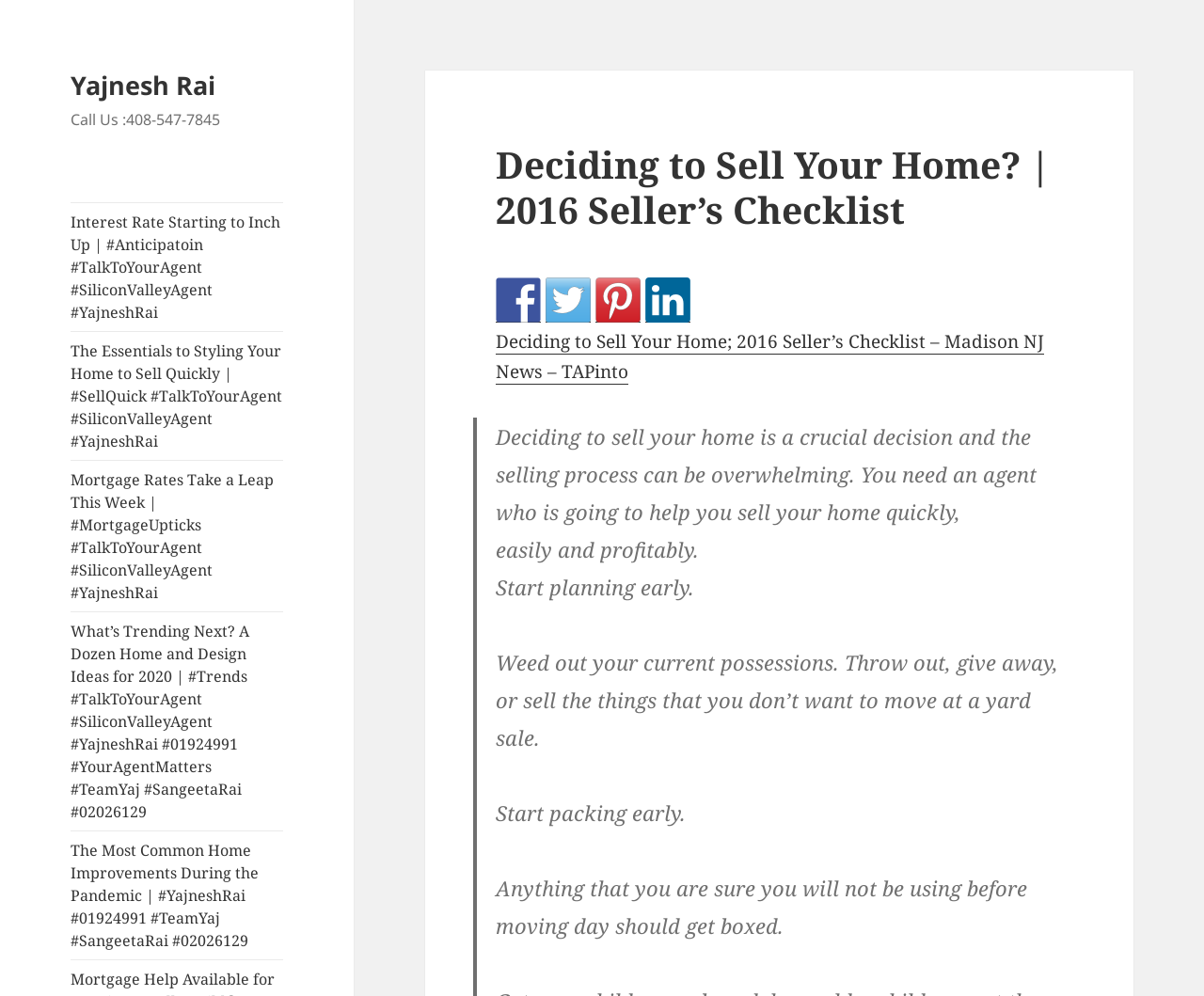Provide a brief response in the form of a single word or phrase:
What should be done with items not used before moving day?

Box them